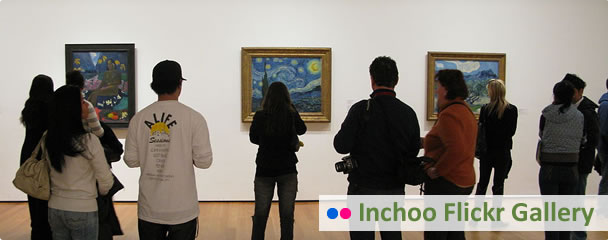Provide a short answer using a single word or phrase for the following question: 
What is the color of the gallery wall?

White